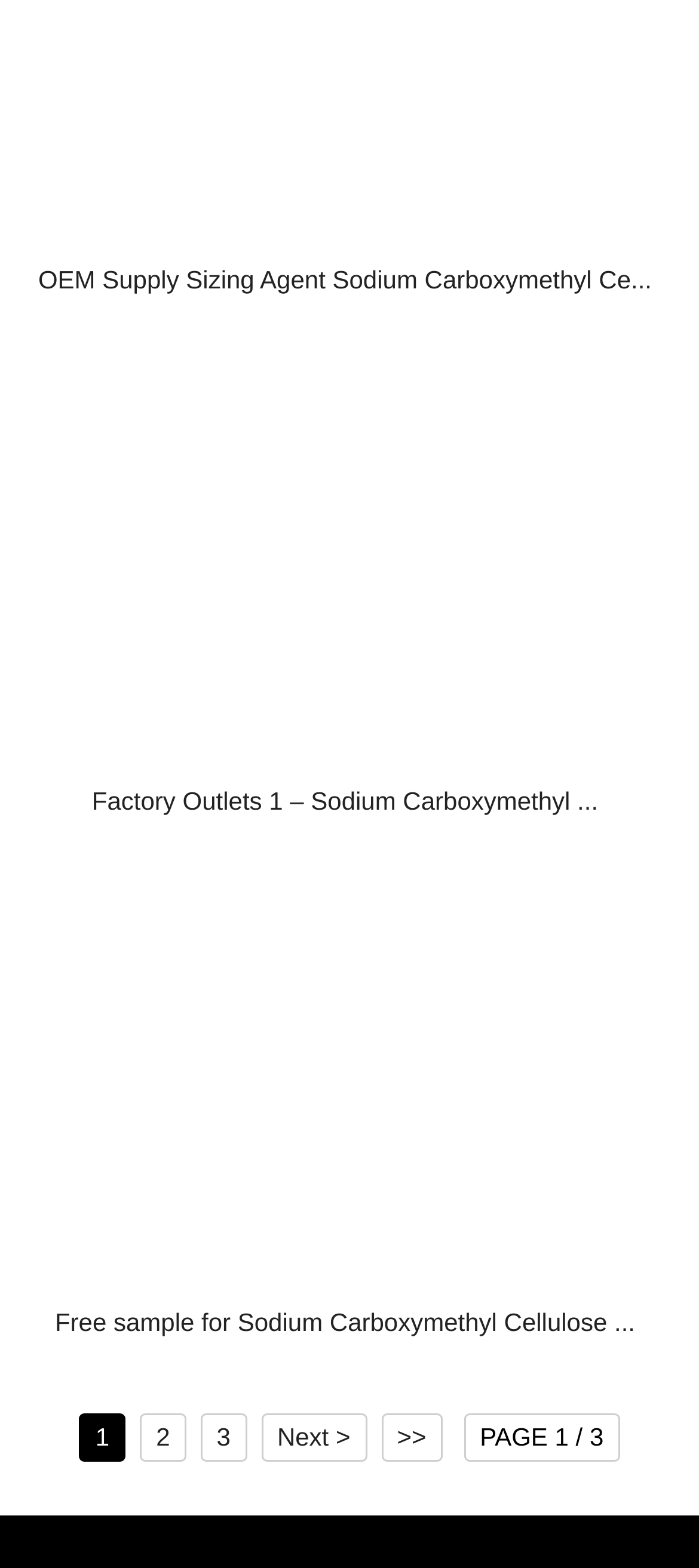Please give a succinct answer to the question in one word or phrase:
What is the product mentioned in the first link?

Sodium Carboxymethyl Cellulose